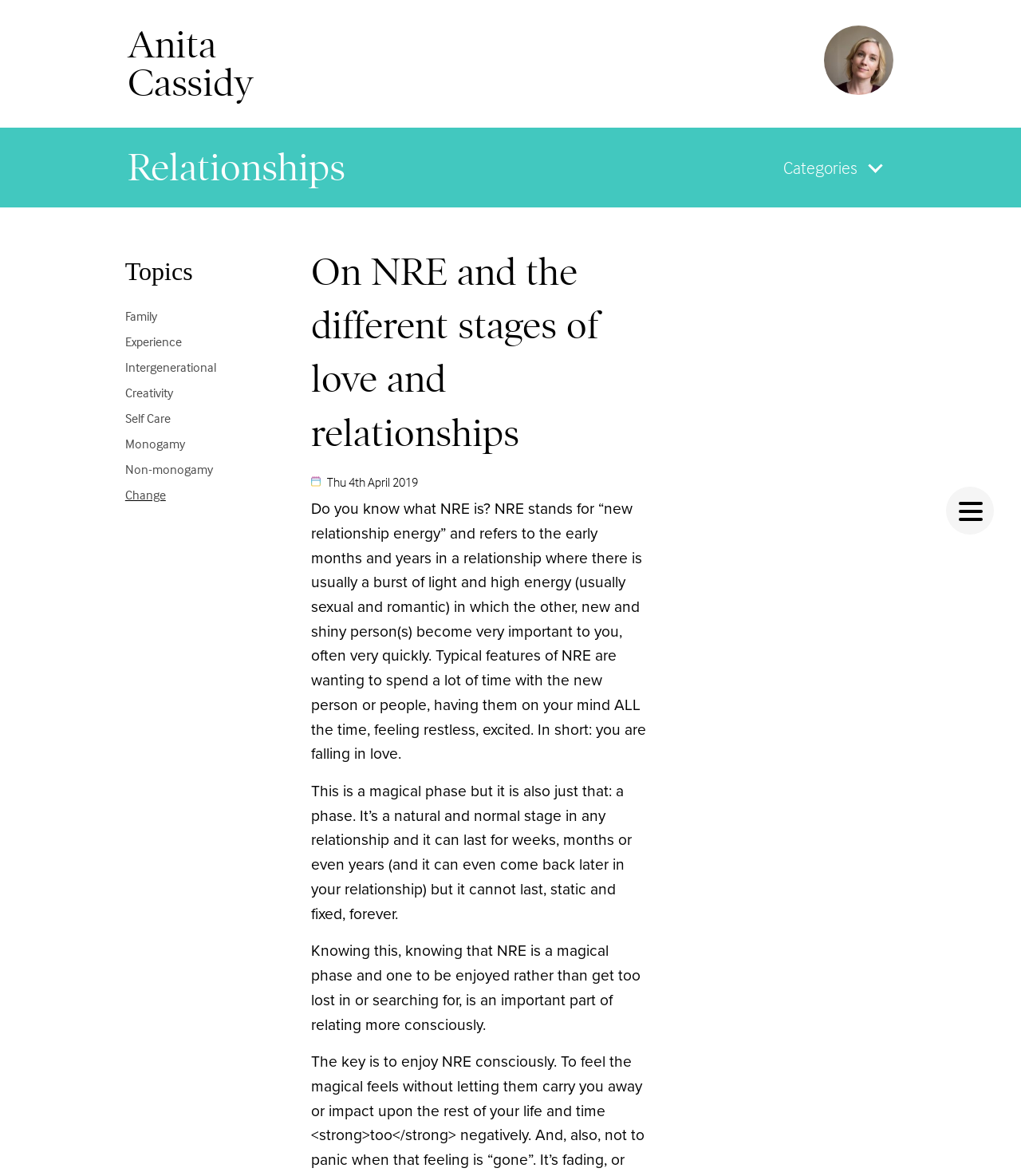Please give a one-word or short phrase response to the following question: 
What is the date of the article?

Thu 4th April 2019